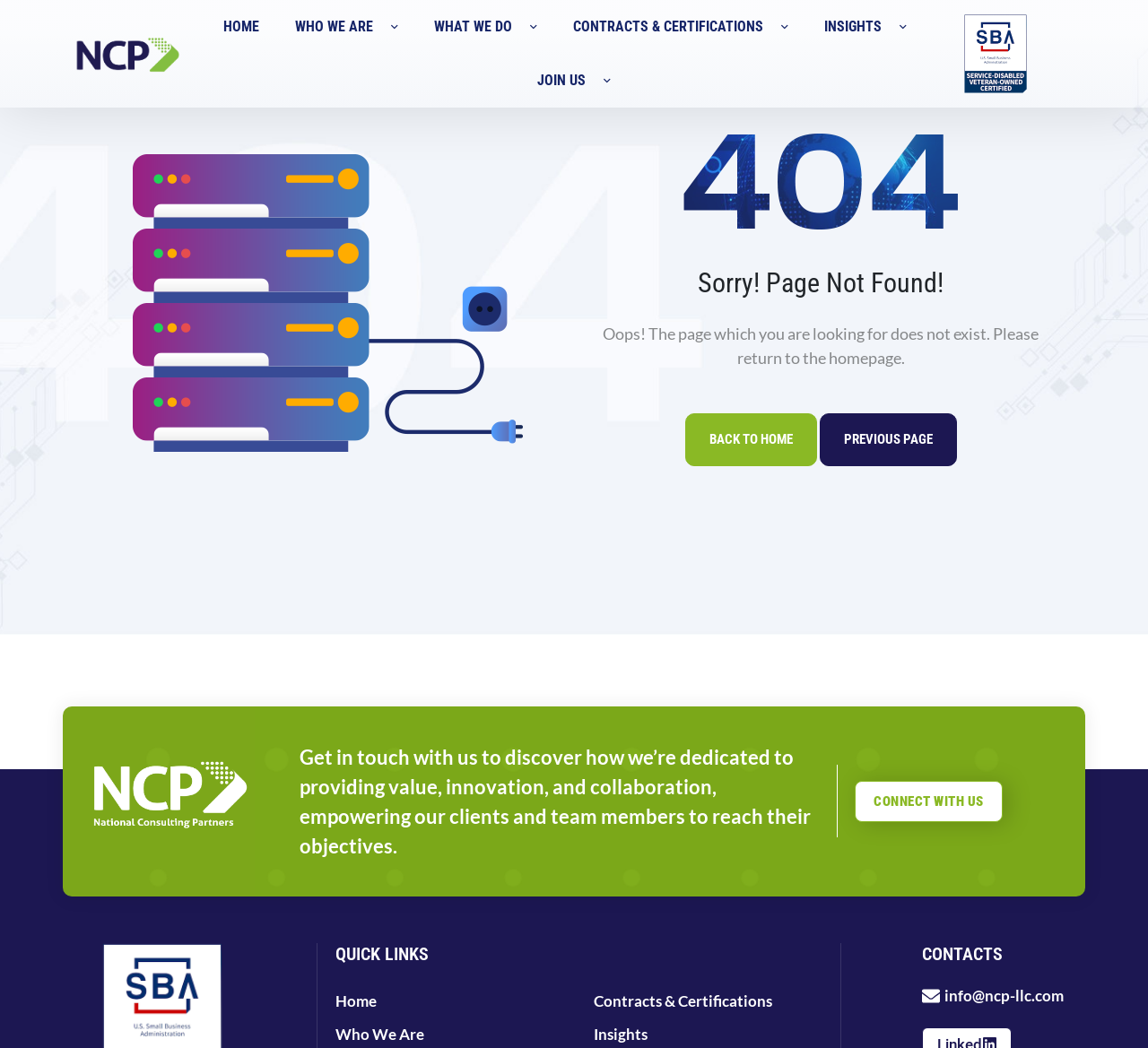Please identify the bounding box coordinates of the area I need to click to accomplish the following instruction: "connect with us".

[0.745, 0.745, 0.873, 0.784]